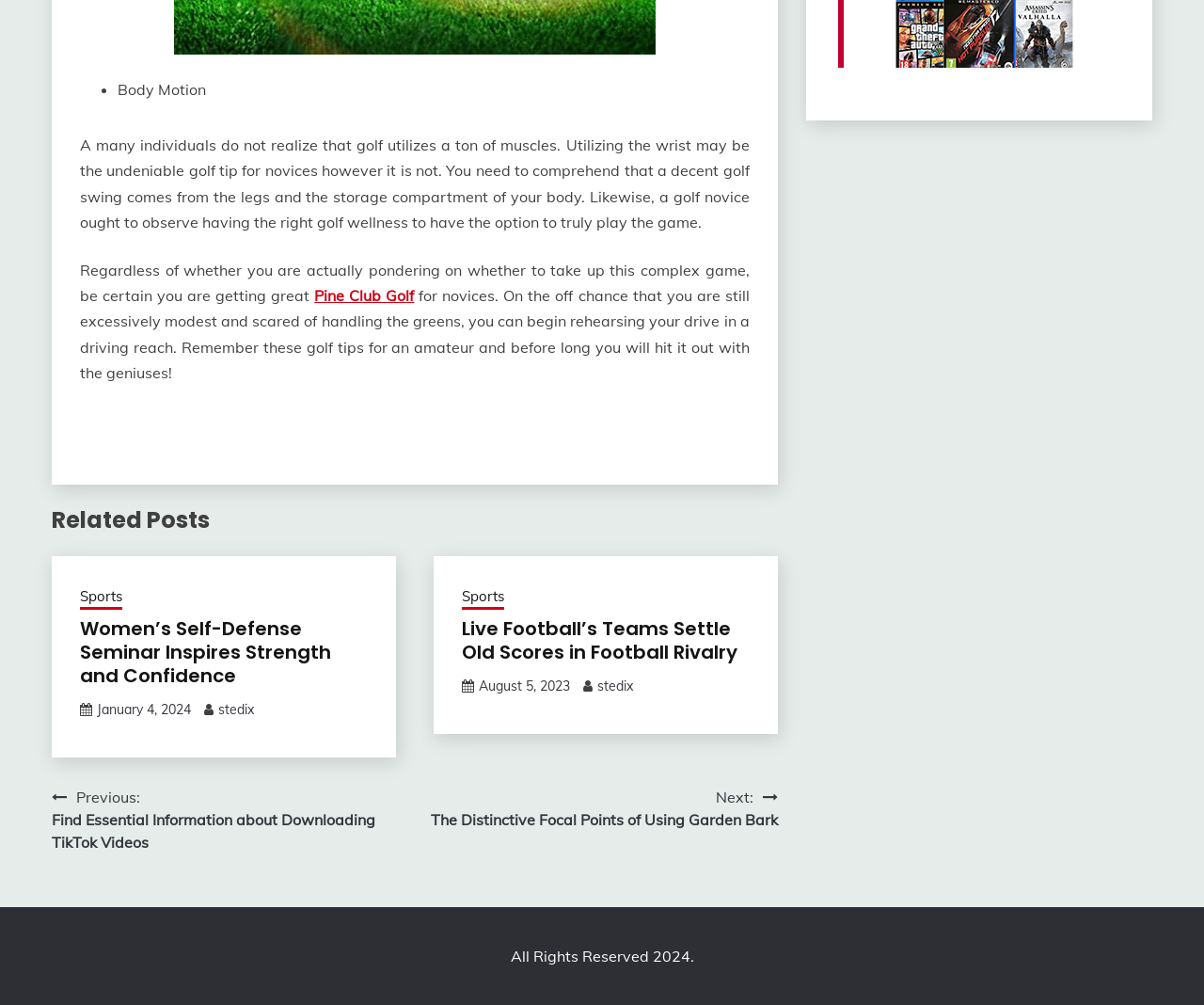Please locate the bounding box coordinates of the element that should be clicked to complete the given instruction: "Go to 'Previous: Find Essential Information about Downloading TikTok Videos'".

[0.043, 0.782, 0.344, 0.85]